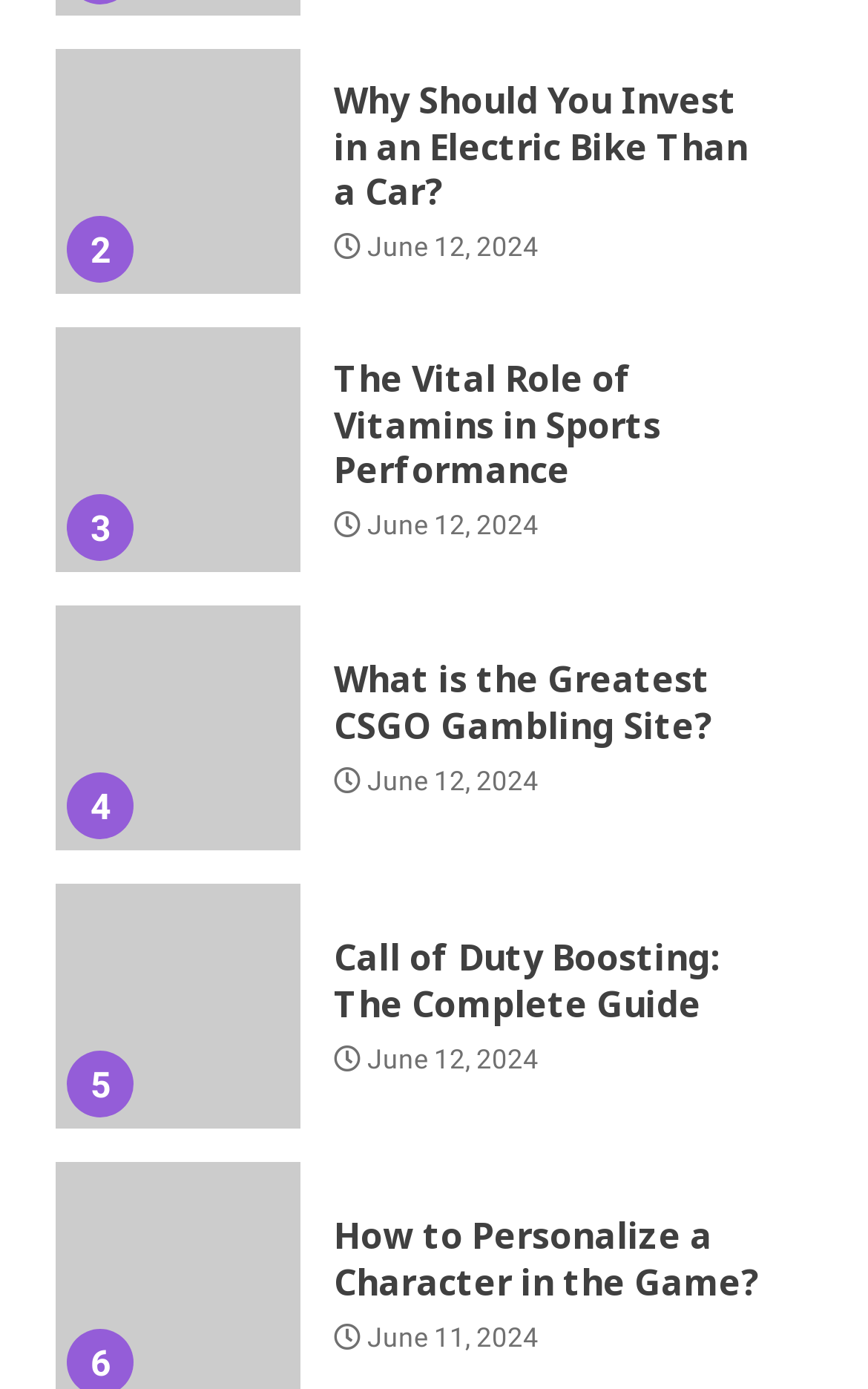Please find the bounding box coordinates of the section that needs to be clicked to achieve this instruction: "View FAQs".

None